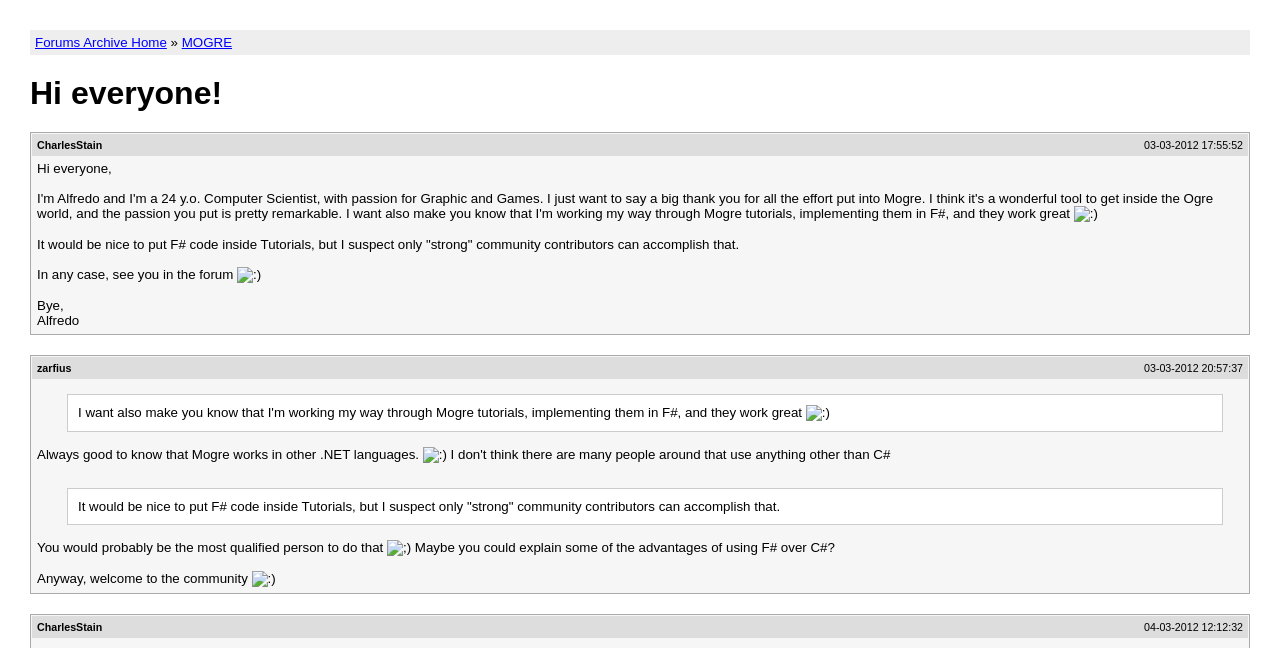What is the name of the forum?
Give a one-word or short-phrase answer derived from the screenshot.

Ogre Addon Forums